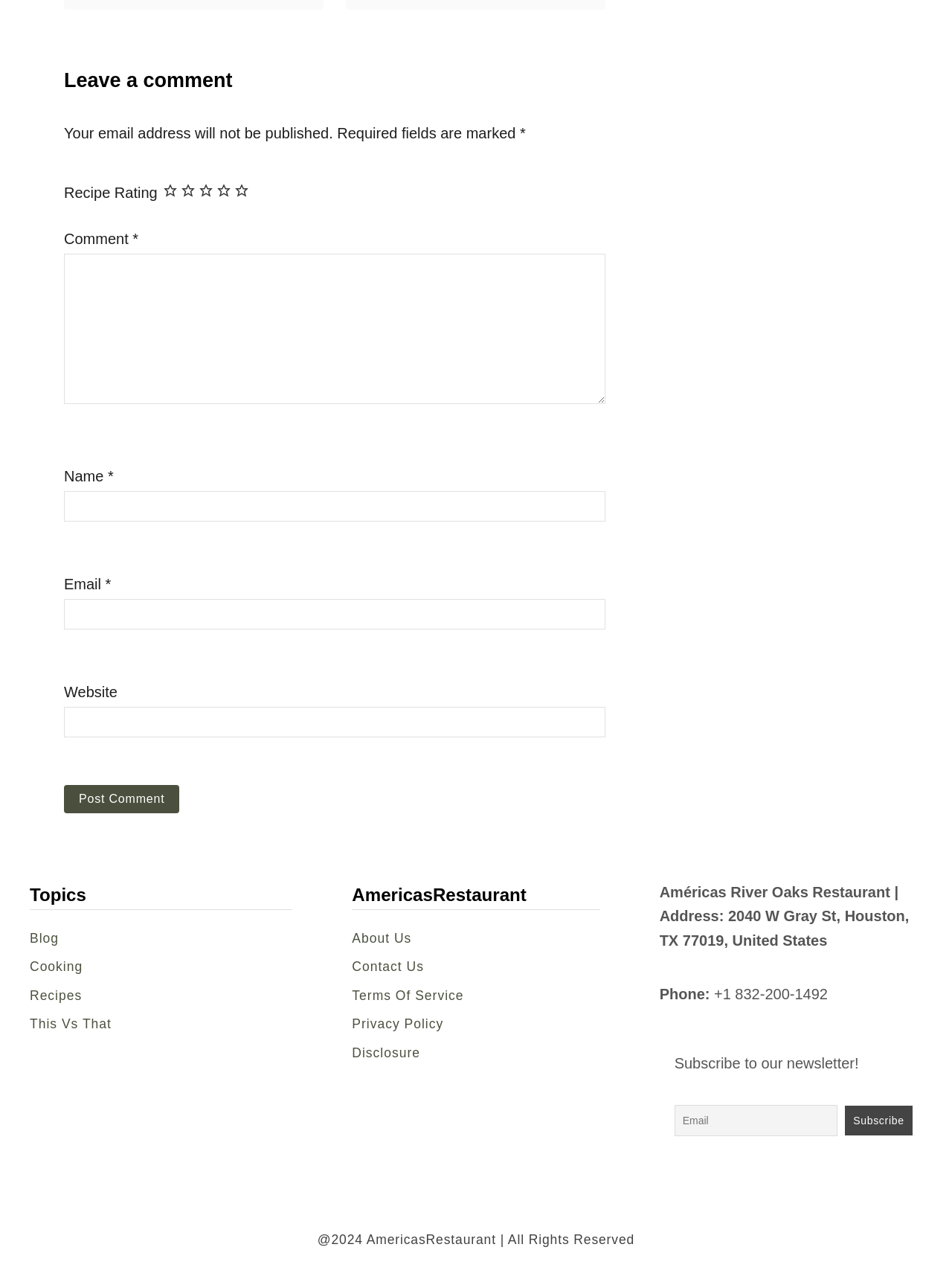What is the purpose of the button labeled 'Post Comment'?
Answer the question with as much detail as possible.

The button labeled 'Post Comment' is located below the comment textbox and other input fields, indicating that it is used to submit a comment after filling in the required information.